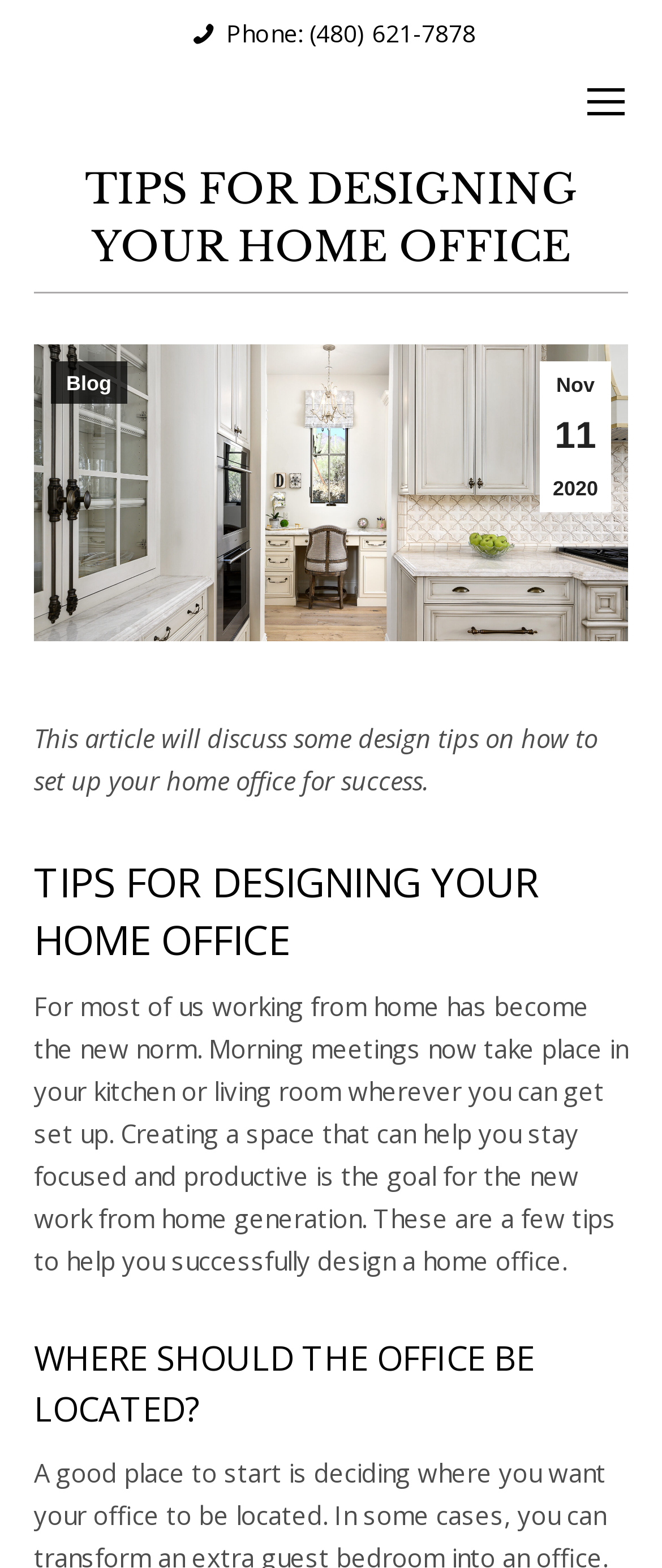Provide a one-word or brief phrase answer to the question:
What is the purpose of the article?

To help design a home office for success